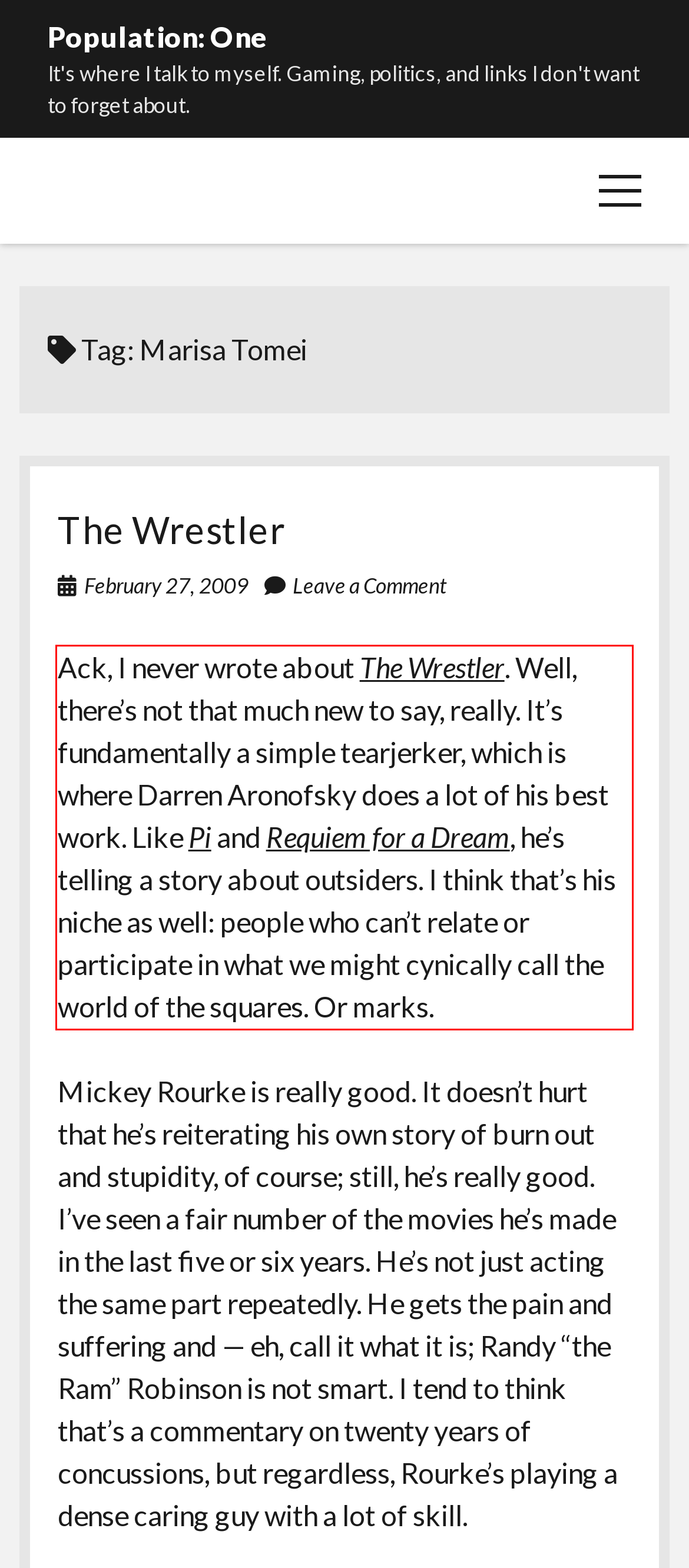Identify and transcribe the text content enclosed by the red bounding box in the given screenshot.

Ack, I never wrote about The Wrestler. Well, there’s not that much new to say, really. It’s fundamentally a simple tearjerker, which is where Darren Aronofsky does a lot of his best work. Like Pi and Requiem for a Dream, he’s telling a story about outsiders. I think that’s his niche as well: people who can’t relate or participate in what we might cynically call the world of the squares. Or marks.